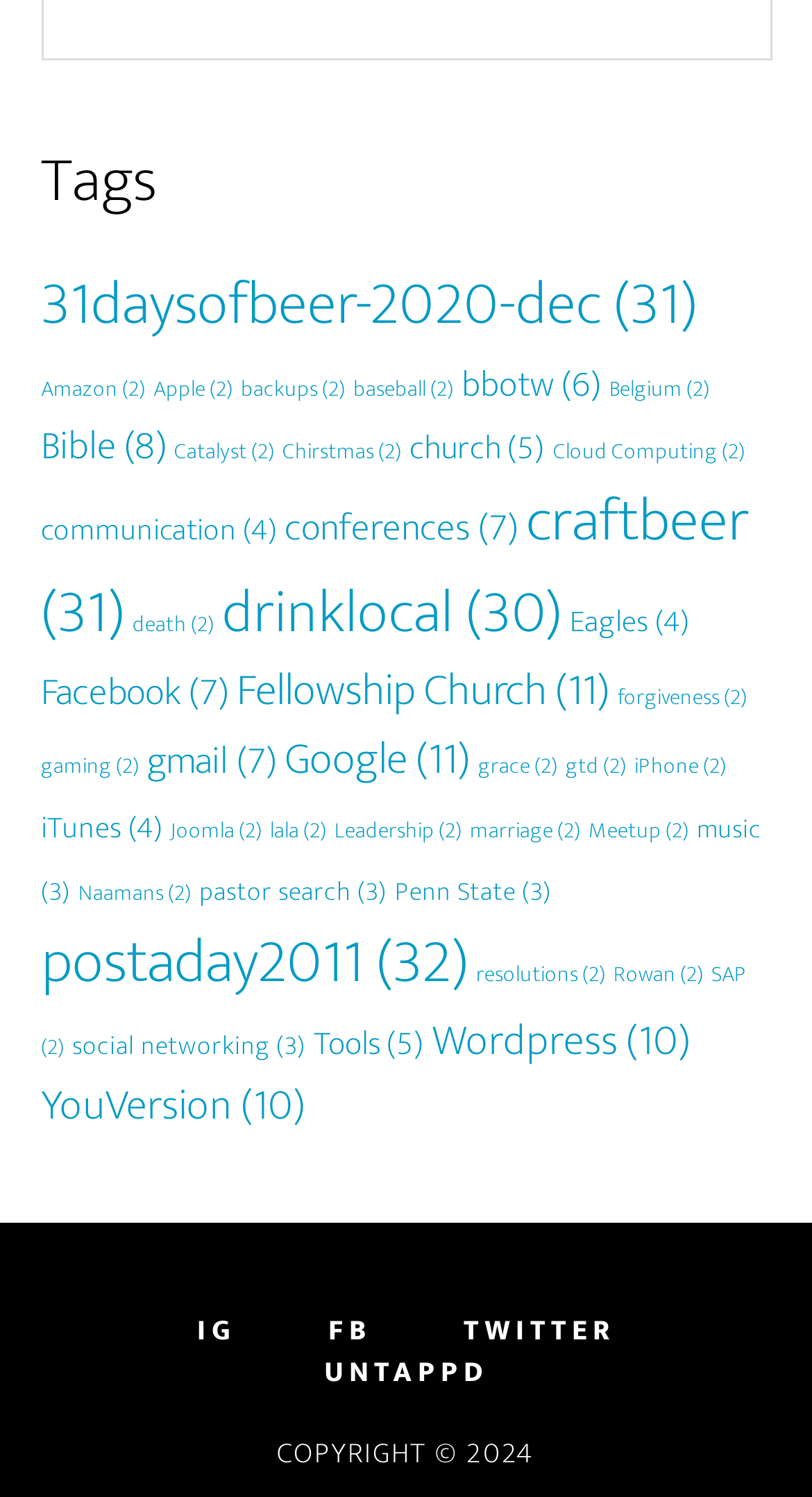Please identify the bounding box coordinates of the area that needs to be clicked to fulfill the following instruction: "Go to MUSIC WORKSHOPS WITH VAN-ANH VO & THE VA’V, SPRING 2018."

None